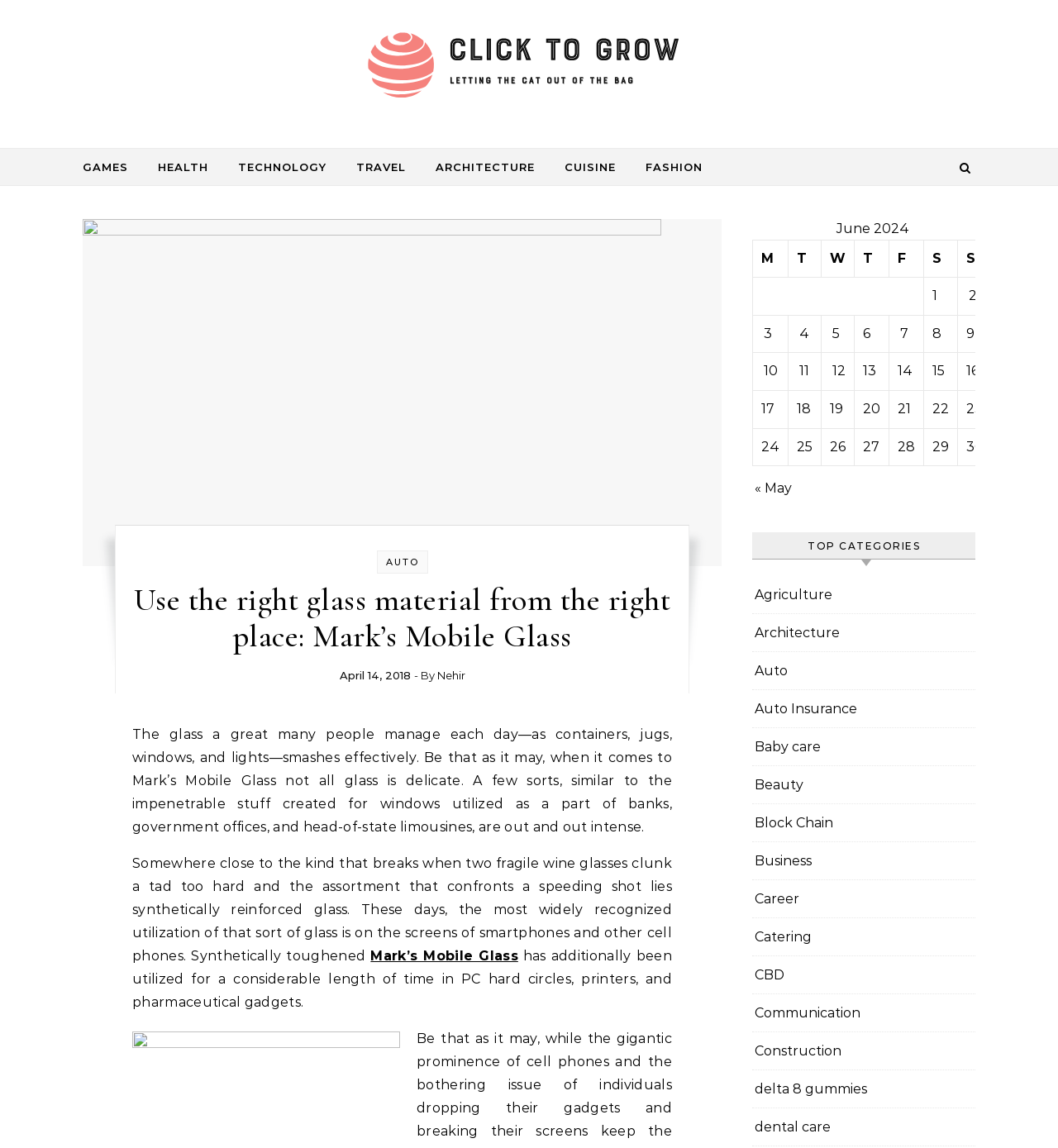What is the author of the article? Using the information from the screenshot, answer with a single word or phrase.

Nehir